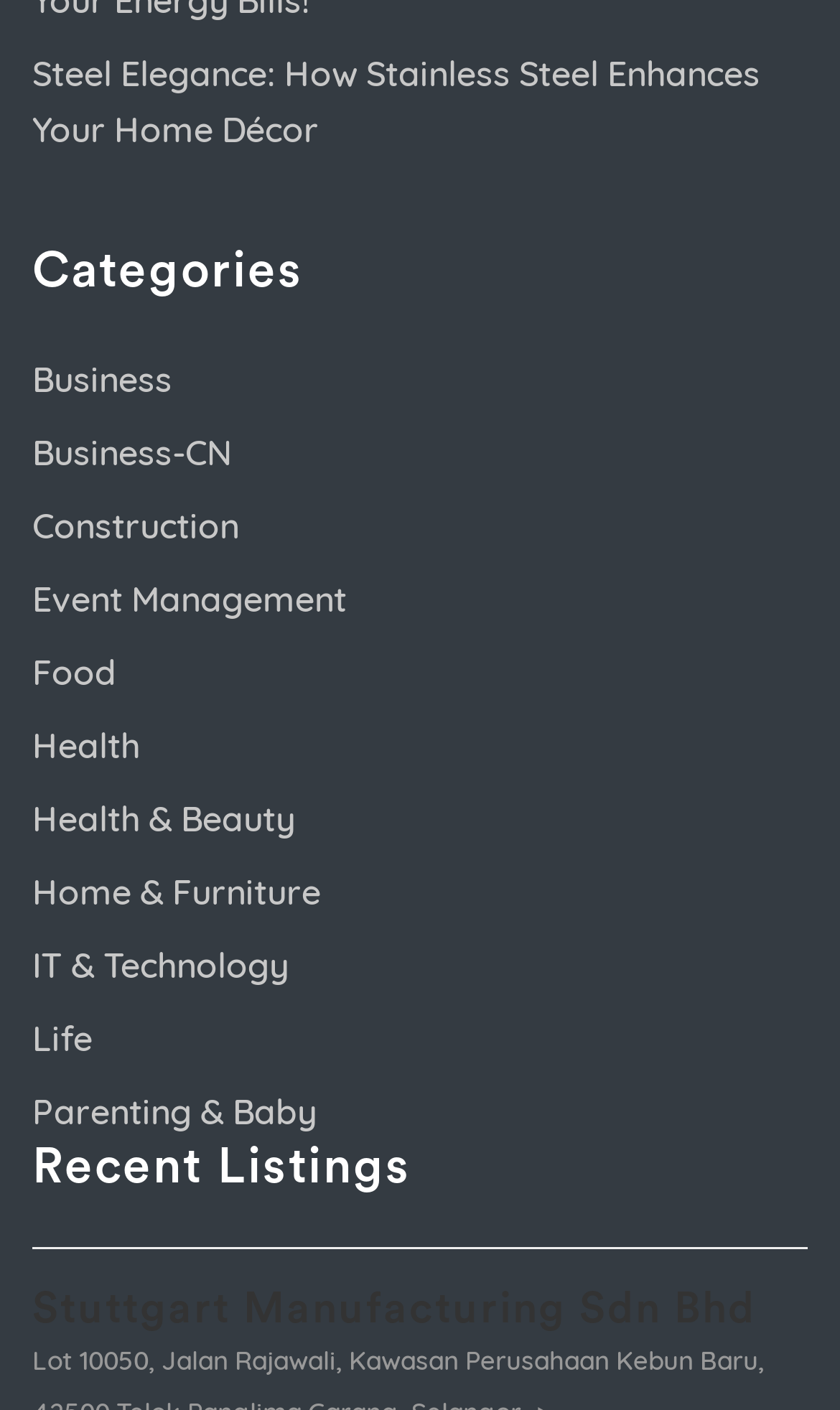Please provide a one-word or phrase answer to the question: 
What is the title of the recent listing?

Stuttgart Manufacturing Sdn Bhd